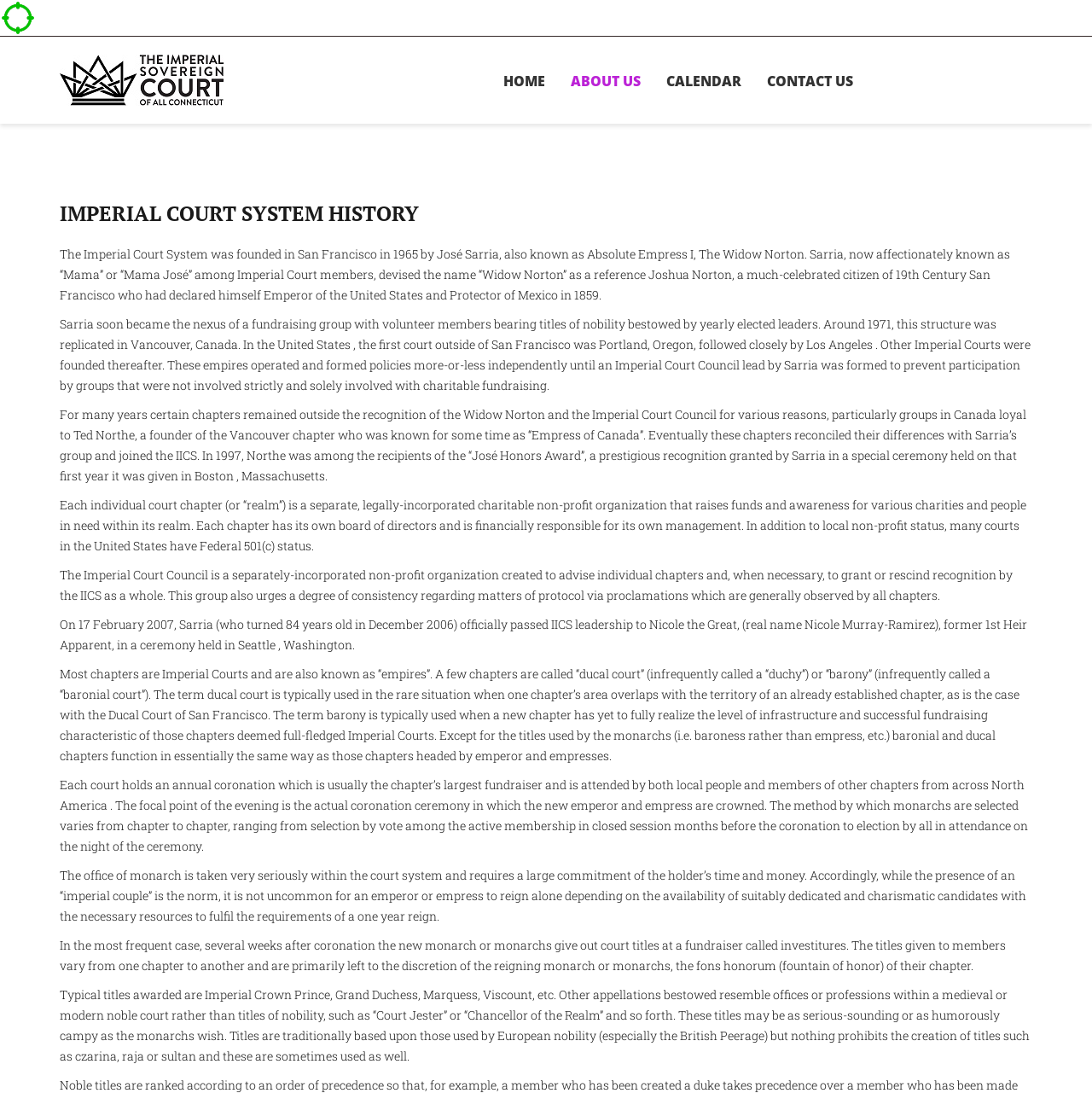Refer to the image and provide an in-depth answer to the question: 
What is the name of the court system?

The name of the court system can be found in the first heading of the webpage, which is 'IMPERIAL COURT SYSTEM HISTORY'. This heading is located within a HeaderAsNonLandmark element, indicating its importance on the page.